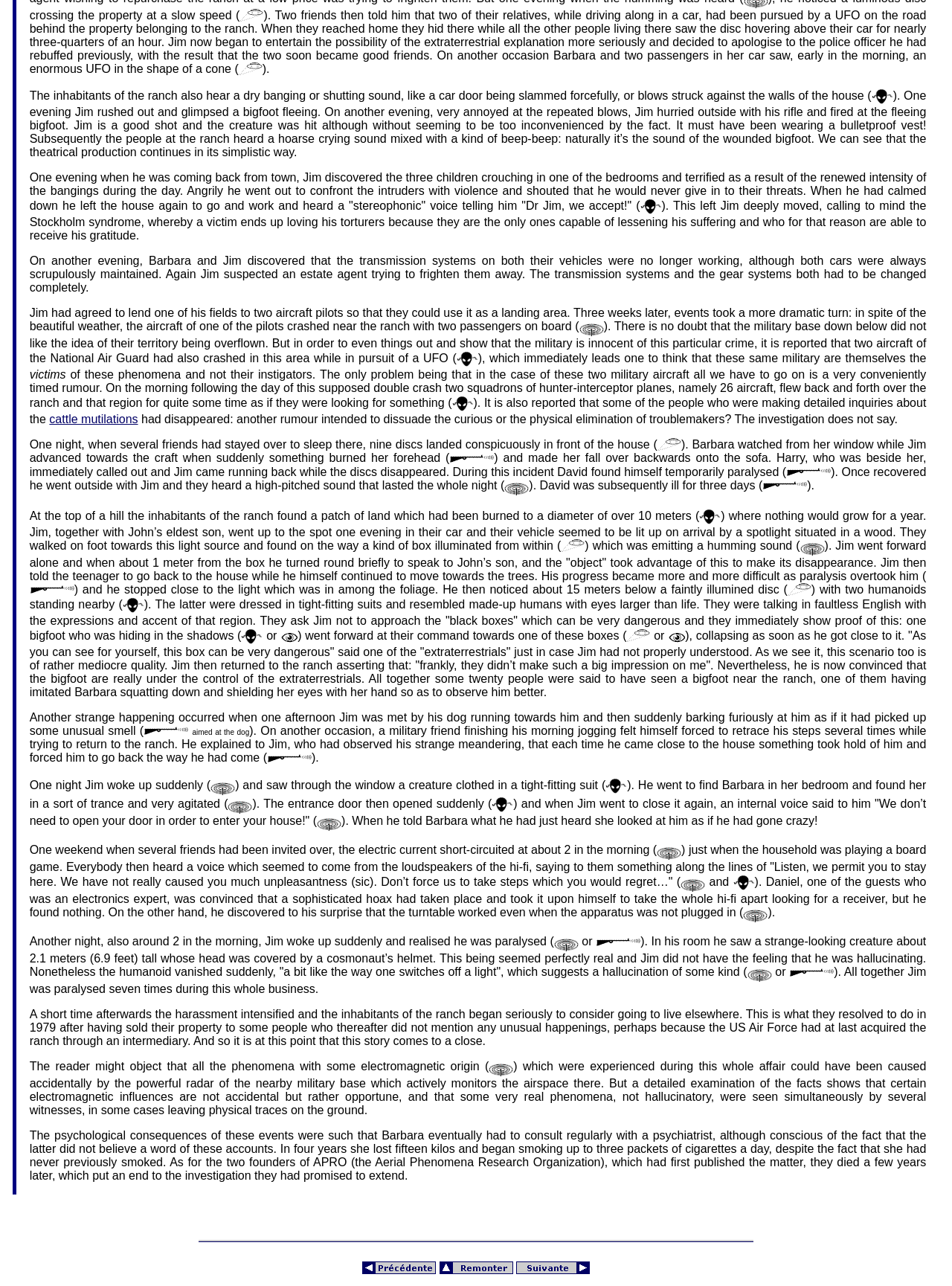Refer to the element description alt="Suivante" name="MSFPnav6" and identify the corresponding bounding box in the screenshot. Format the coordinates as (top-left x, top-left y, bottom-right x, bottom-right y) with values in the range of 0 to 1.

[0.542, 0.978, 0.619, 0.988]